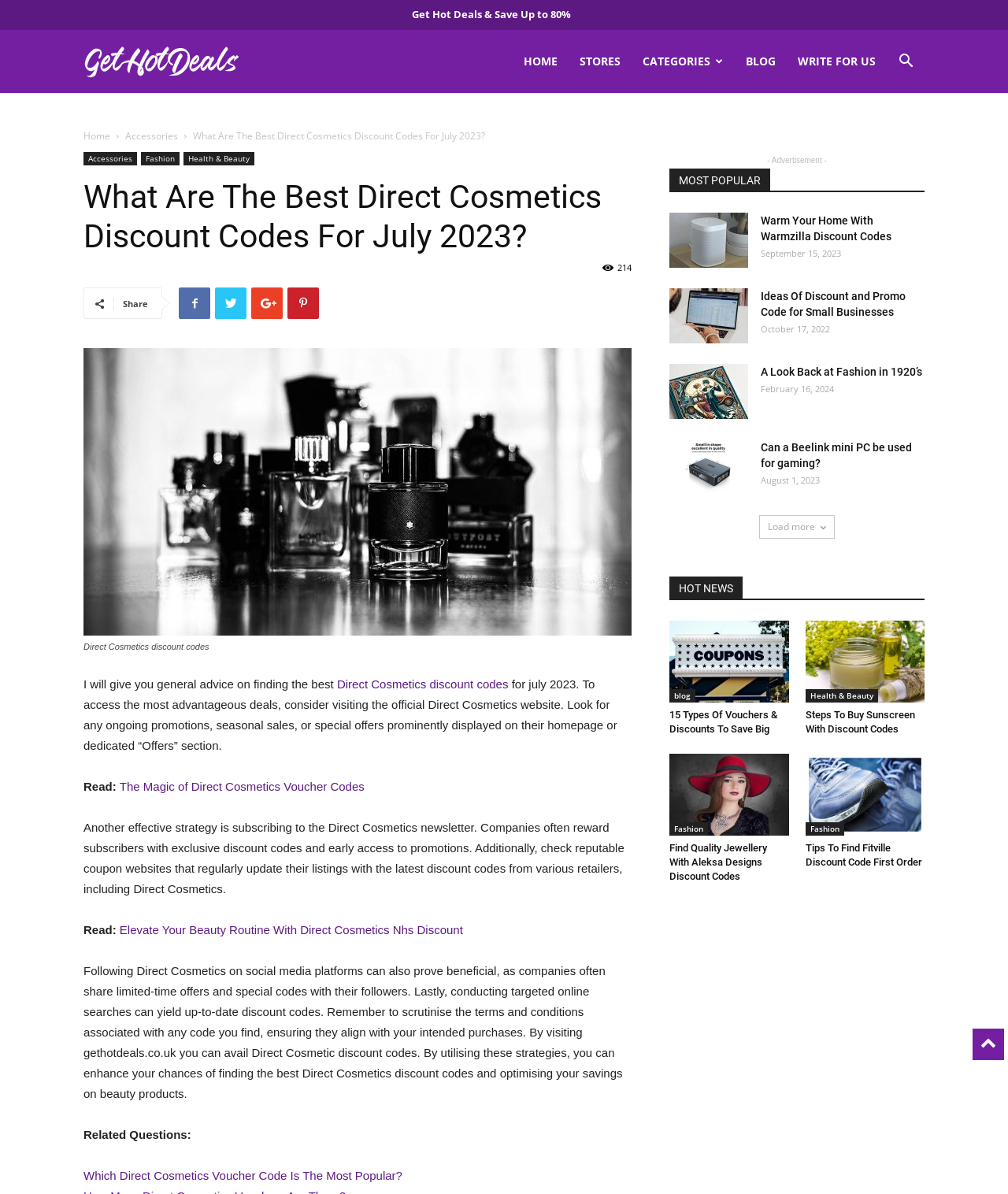What is the website about?
Observe the image and answer the question with a one-word or short phrase response.

Direct Cosmetics discount codes